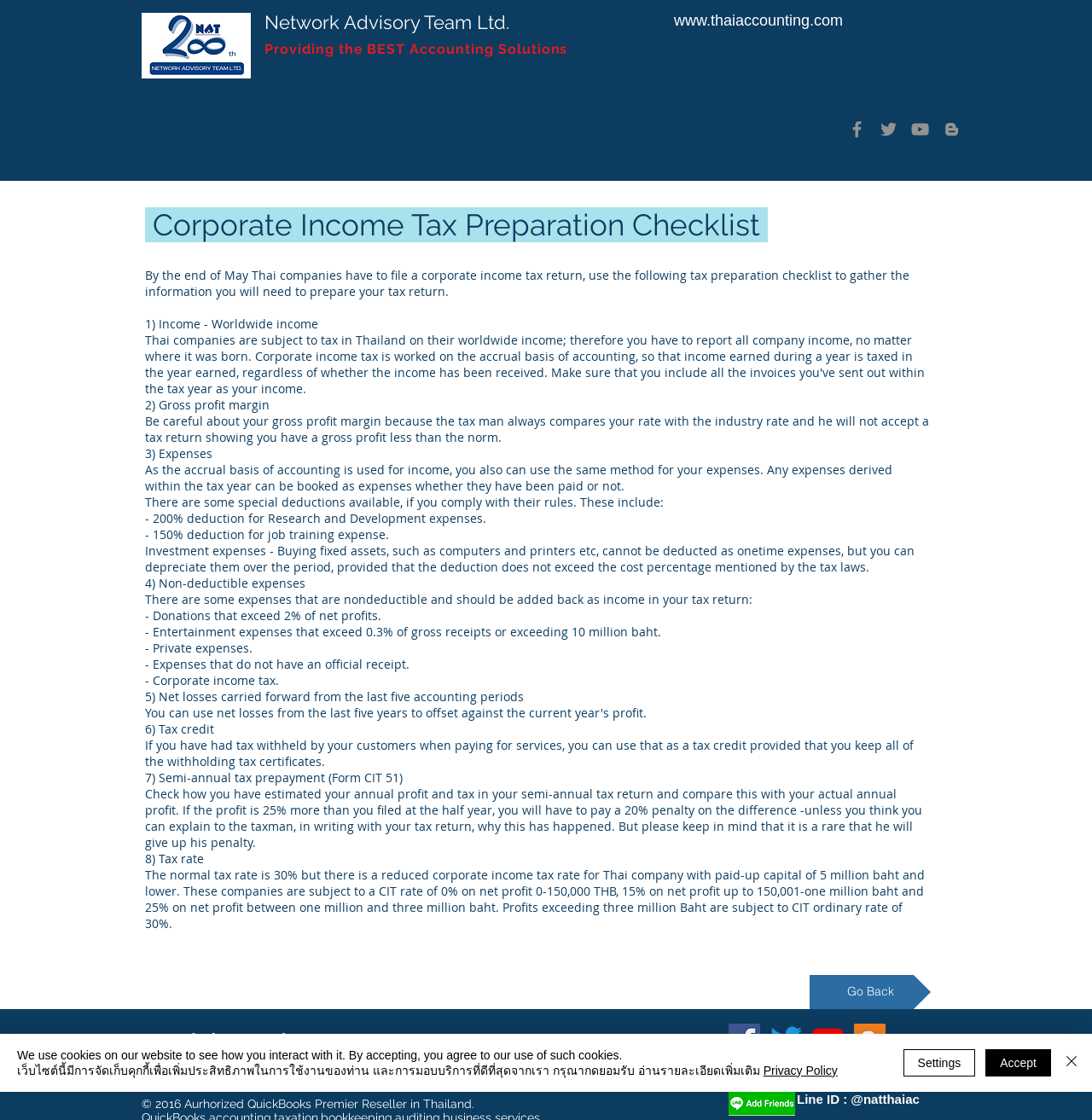Identify the bounding box for the UI element described as: "aria-label="Blogger"". The coordinates should be four float numbers between 0 and 1, i.e., [left, top, right, bottom].

[0.782, 0.914, 0.811, 0.942]